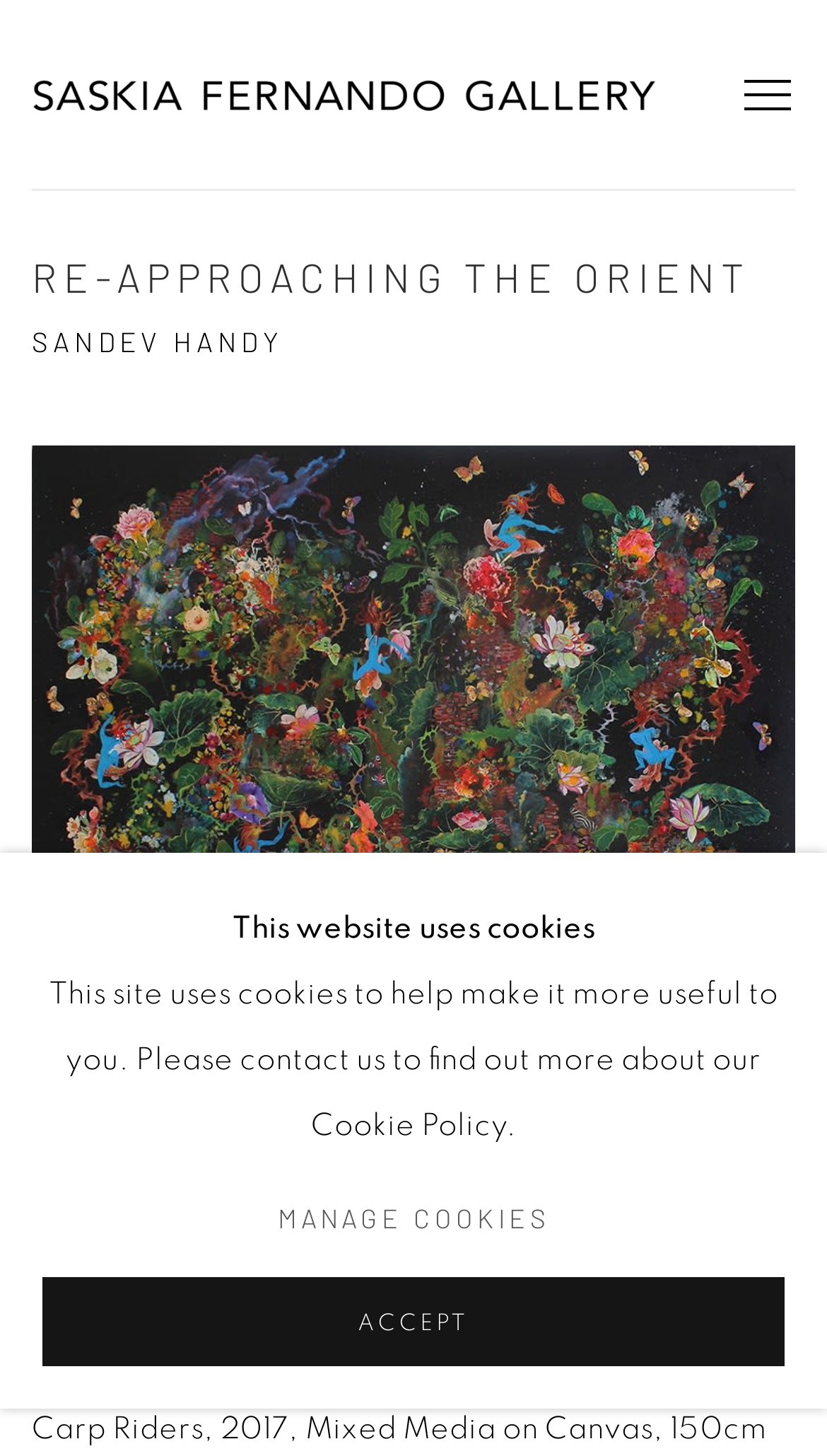Please examine the image and answer the question with a detailed explanation:
What is the purpose of the 'MANAGE COOKIES' button?

The 'MANAGE COOKIES' button is located in the cookie banner at the bottom of the webpage, and its purpose is to allow users to manage cookies used by the website, as indicated by the surrounding text 'This site uses cookies to help make it more useful to you. Please contact us to find out more about our Cookie Policy'.